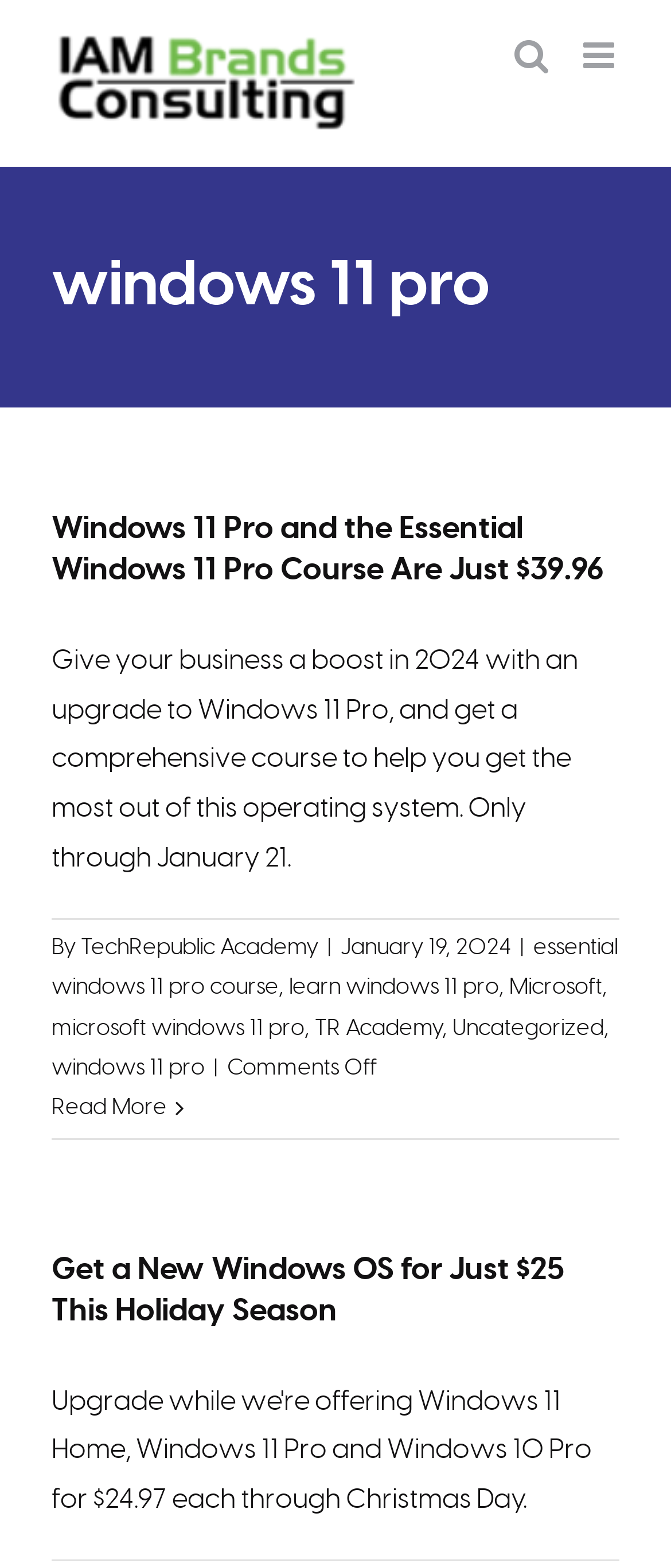What is the deadline for the promotion?
Please give a detailed answer to the question using the information shown in the image.

The deadline for the promotion can be found in the article text 'Only through January 21', which indicates that the promotion is valid until January 21.